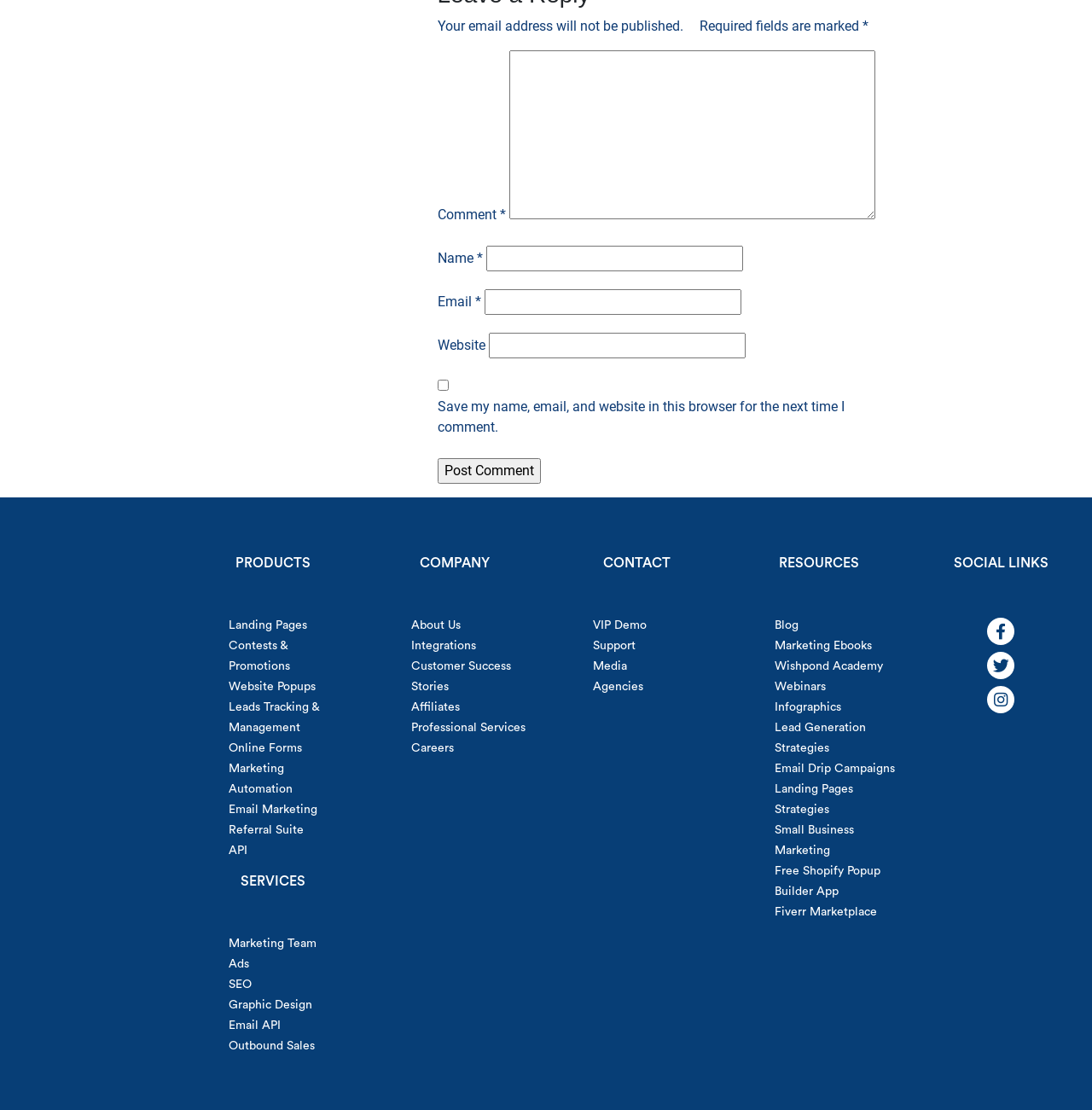Please identify the bounding box coordinates of the area that needs to be clicked to fulfill the following instruction: "Visit the Landing Pages."

[0.21, 0.558, 0.281, 0.569]